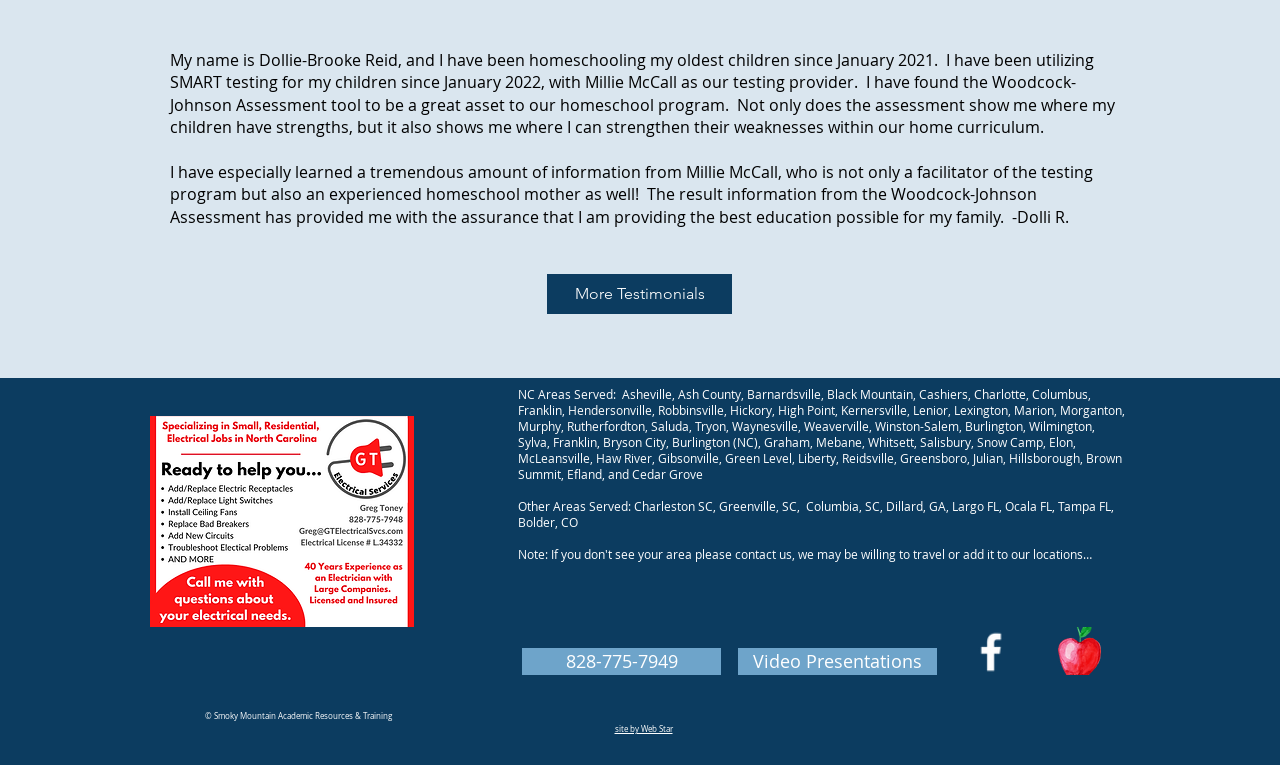Please provide a detailed answer to the question below based on the screenshot: 
What is the phone number to contact for testing?

The phone number to contact for testing is displayed as a button element with the text '828-775-7949', which is likely a contact number for the testing provider.